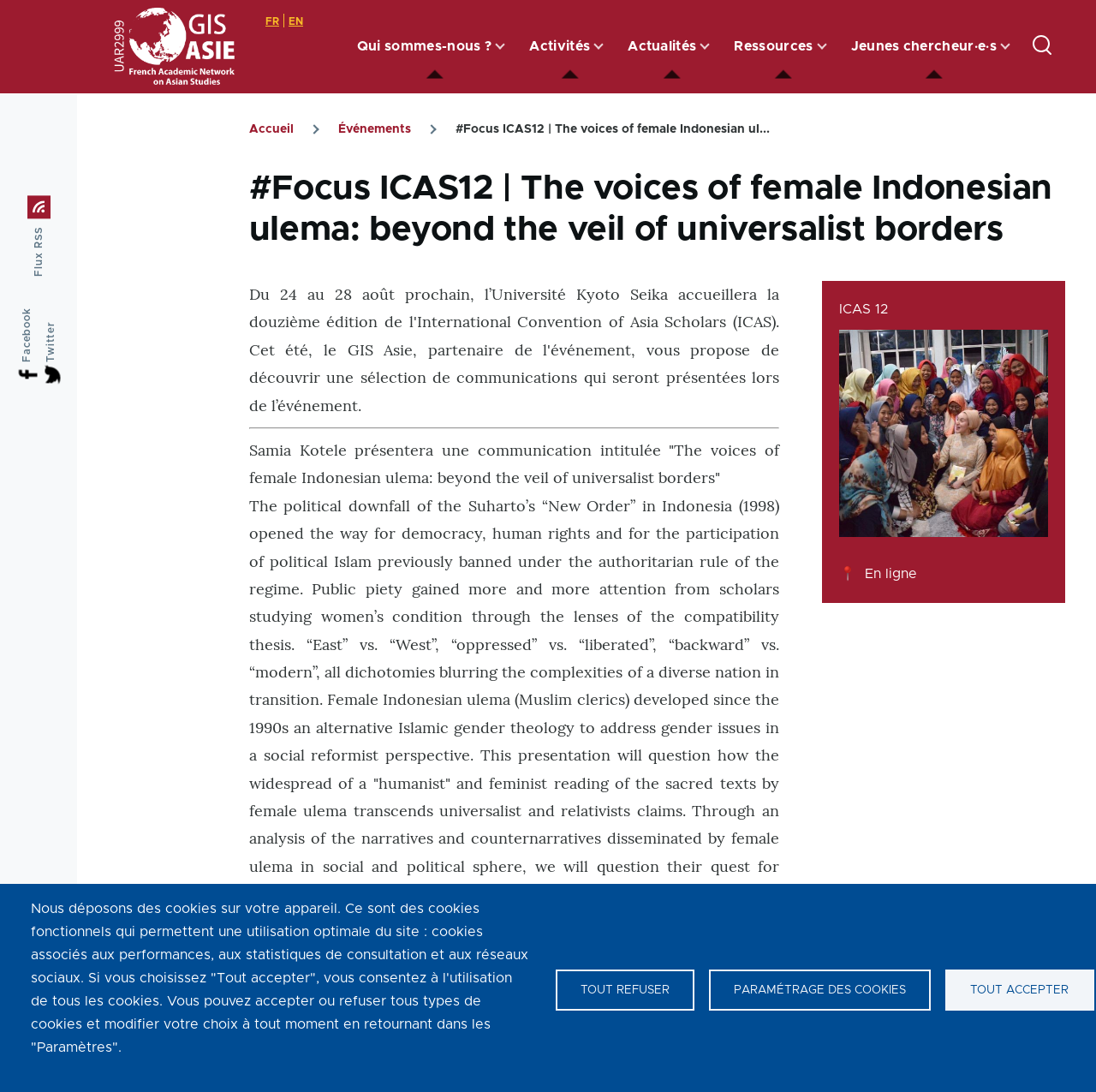Identify the bounding box coordinates of the part that should be clicked to carry out this instruction: "Search for something".

[0.93, 0.0, 0.972, 0.085]